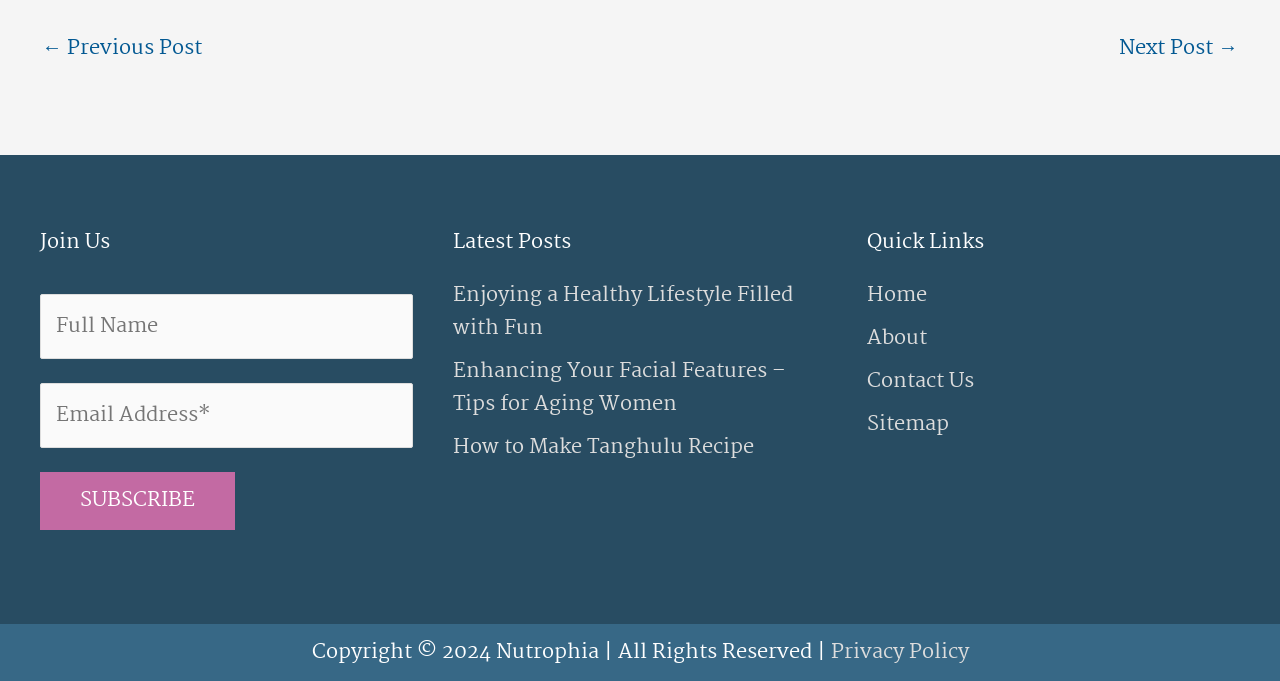Please identify the coordinates of the bounding box for the clickable region that will accomplish this instruction: "Read the latest post about healthy lifestyle".

[0.354, 0.409, 0.62, 0.507]